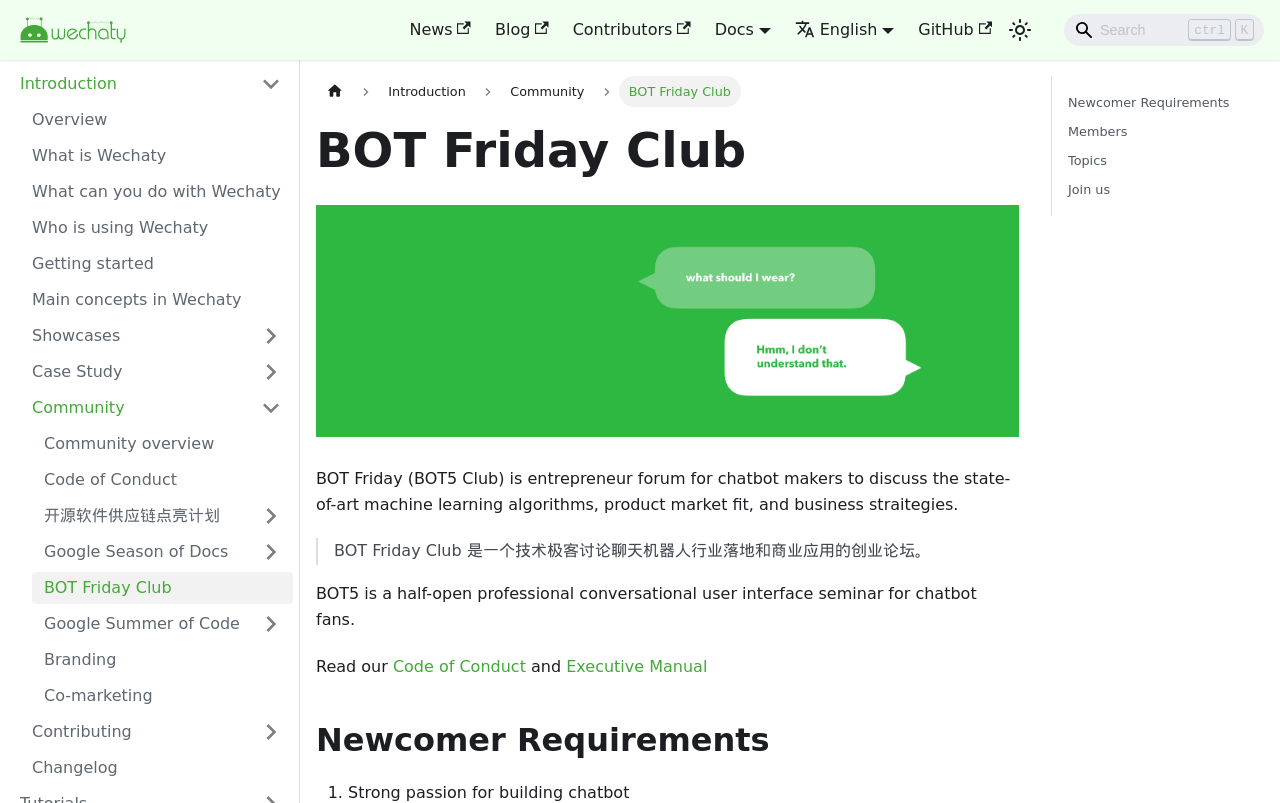Refer to the image and answer the question with as much detail as possible: What is the logo of Wechaty?

The logo of Wechaty can be found at the top left corner of the webpage, which is an image element with the text 'Wechaty Logo'.